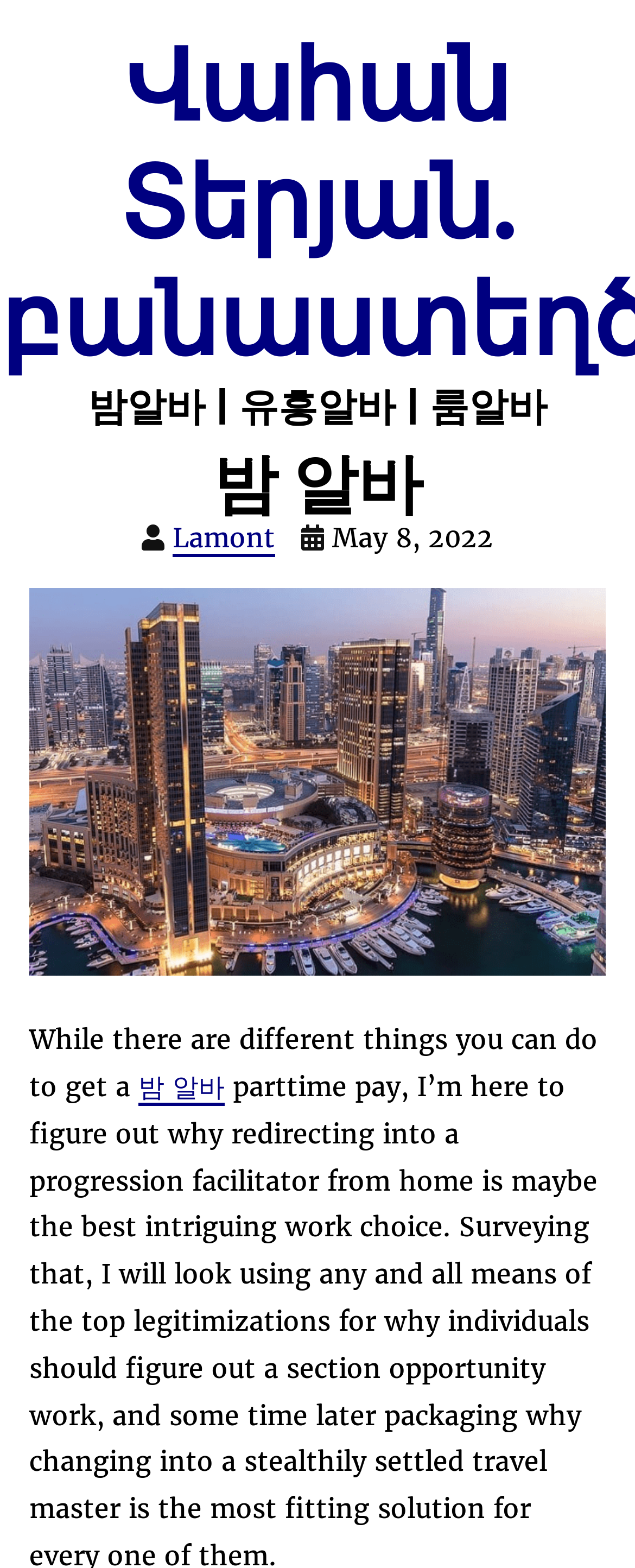Refer to the image and answer the question with as much detail as possible: What is the date mentioned on the webpage?

I found the date by looking at the time element, which contains the text 'May 8, 2022'. This element is a child of the header element and is located below the heading '밤 알바'.